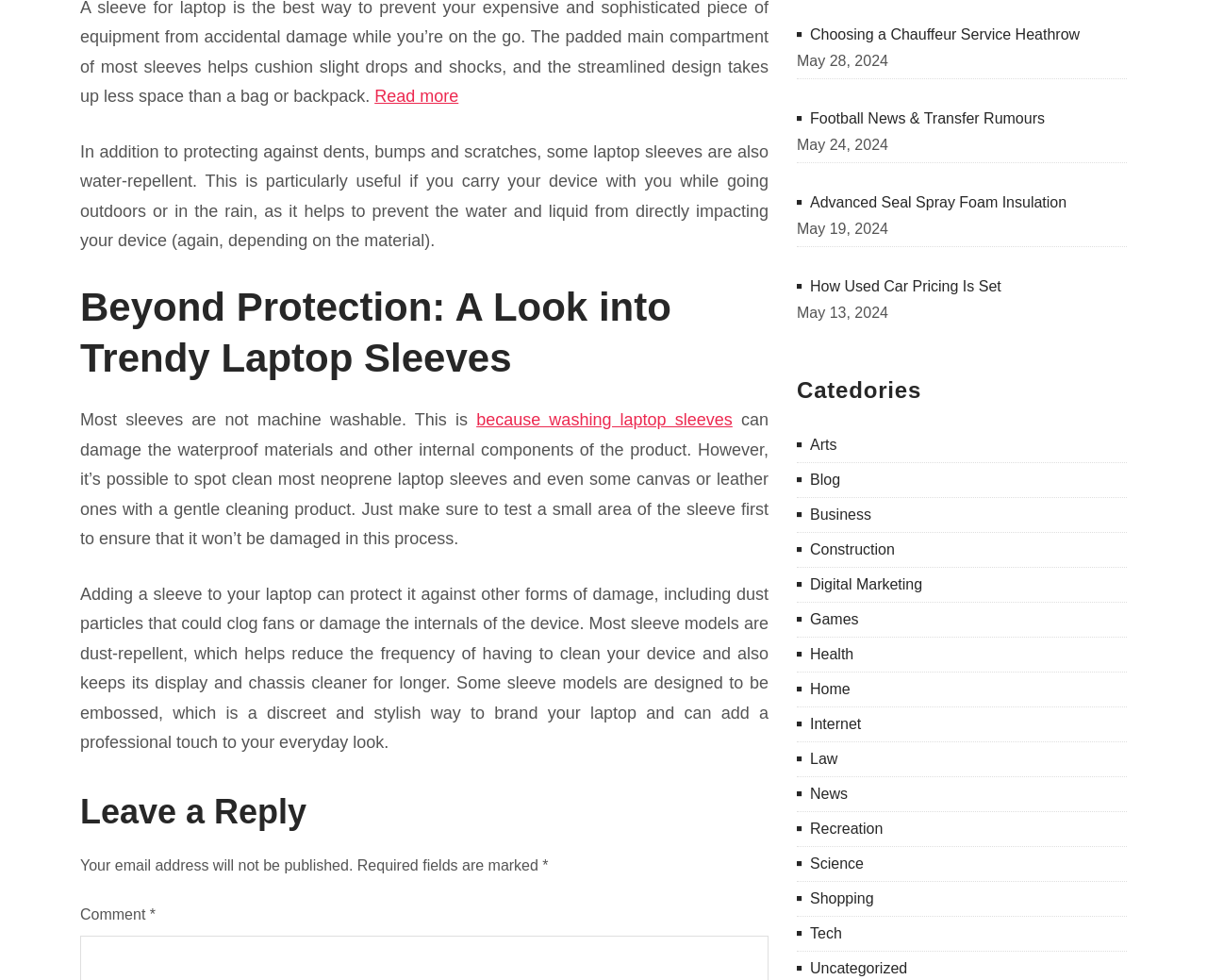Locate the bounding box coordinates of the UI element described by: "Digital Marketing". Provide the coordinates as four float numbers between 0 and 1, formatted as [left, top, right, bottom].

[0.66, 0.588, 0.764, 0.604]